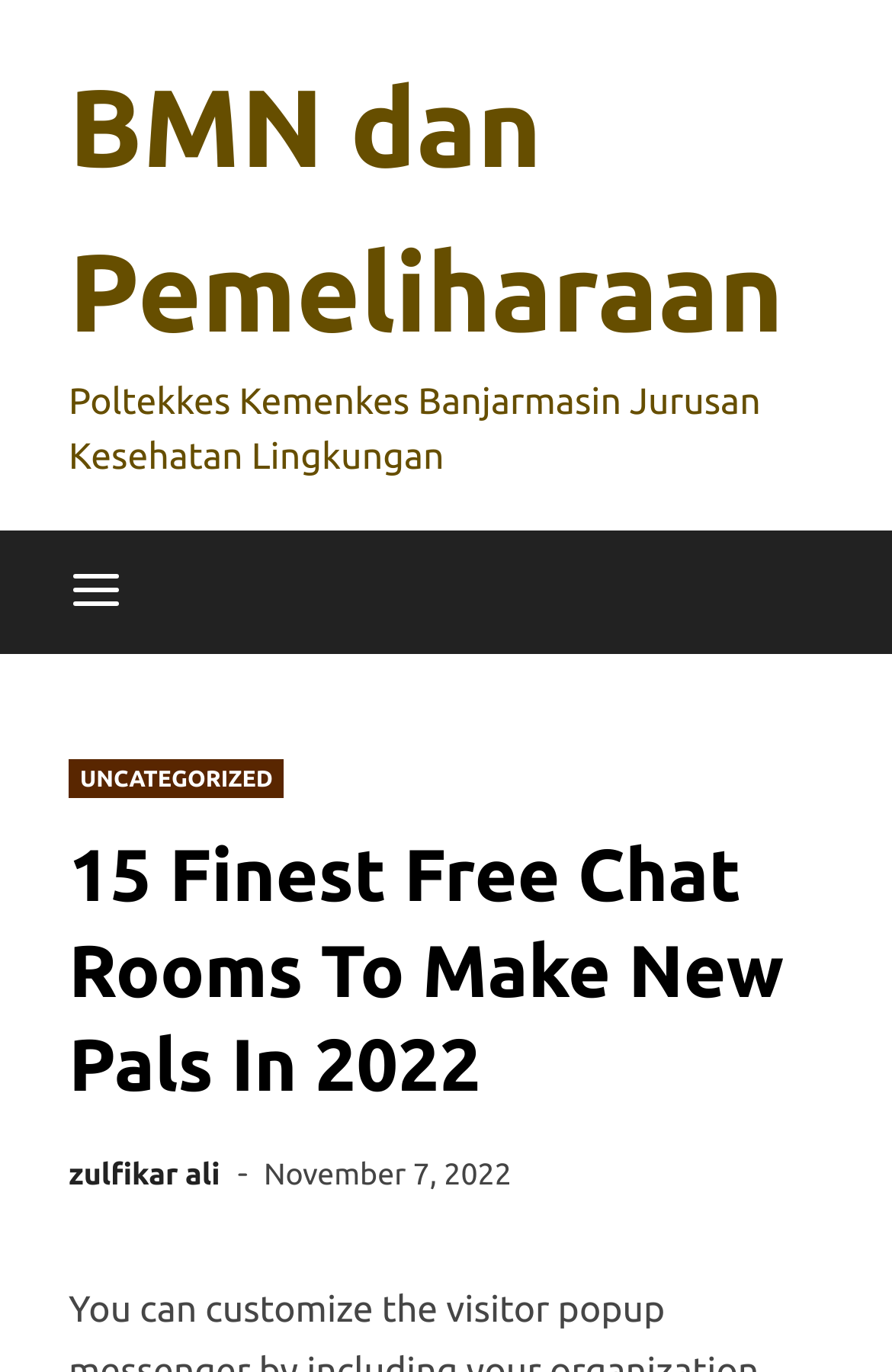Identify the bounding box coordinates for the UI element described as follows: Uncategorized. Use the format (top-left x, top-left y, bottom-right x, bottom-right y) and ensure all values are floating point numbers between 0 and 1.

[0.077, 0.553, 0.319, 0.582]